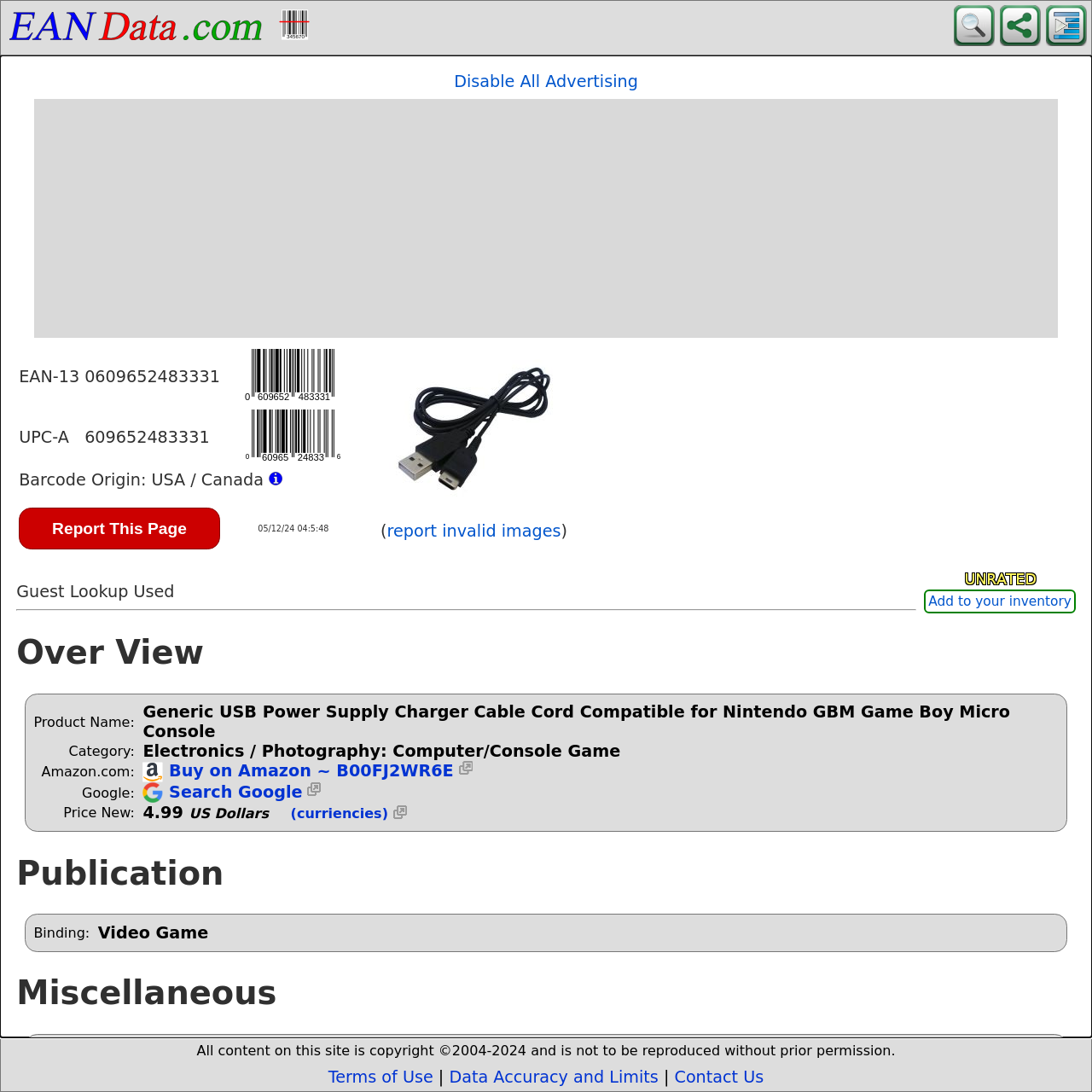Determine the bounding box coordinates of the clickable region to carry out the instruction: "Disable all advertising".

[0.416, 0.065, 0.584, 0.083]